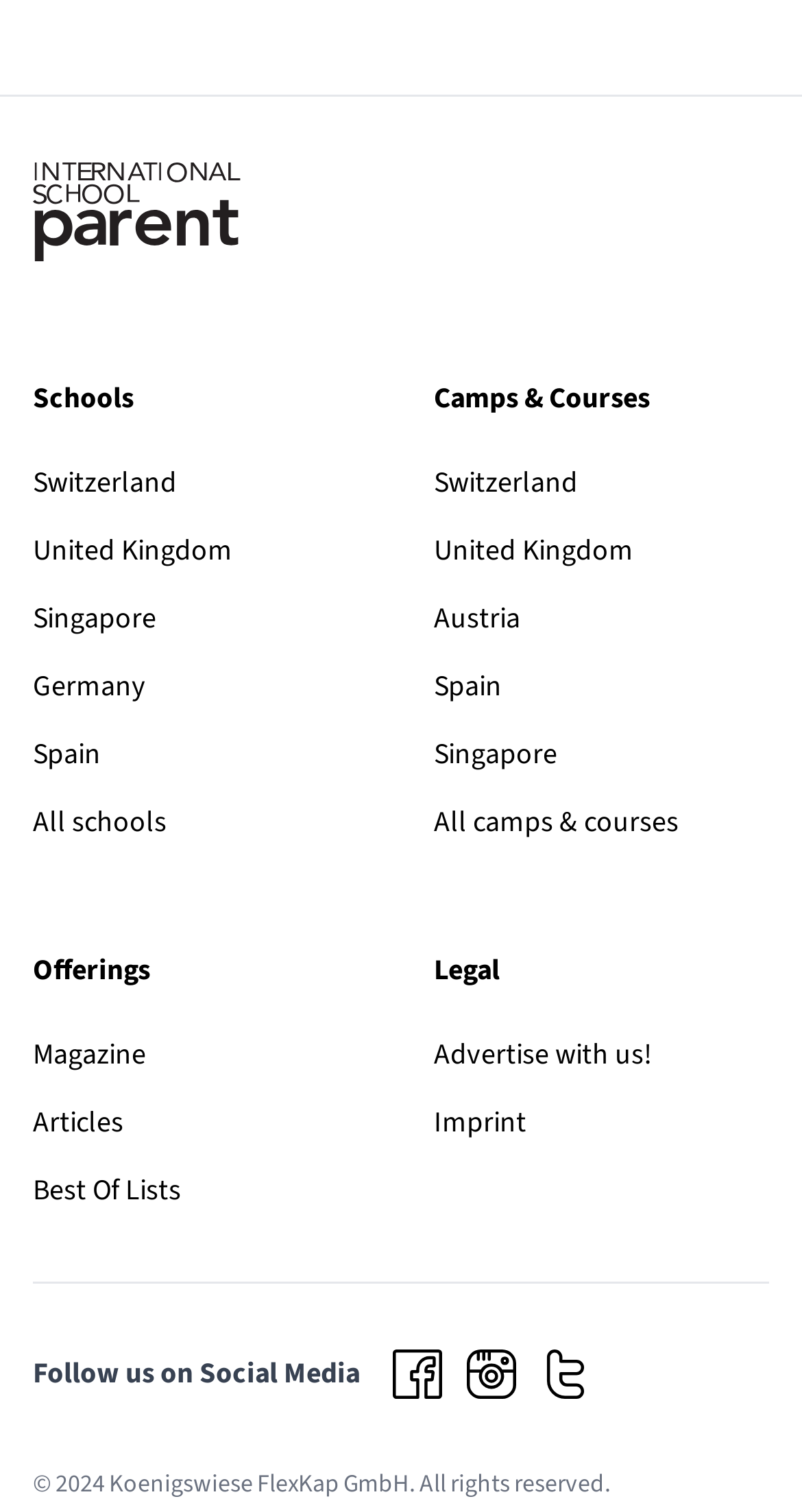How many main sections are there in the webpage?
Use the image to give a comprehensive and detailed response to the question.

I analyzed the webpage structure and found three main sections: 'Schools', 'Camps & Courses', and 'Offerings'. These sections are separated by distinct headings and contain different types of links and information.